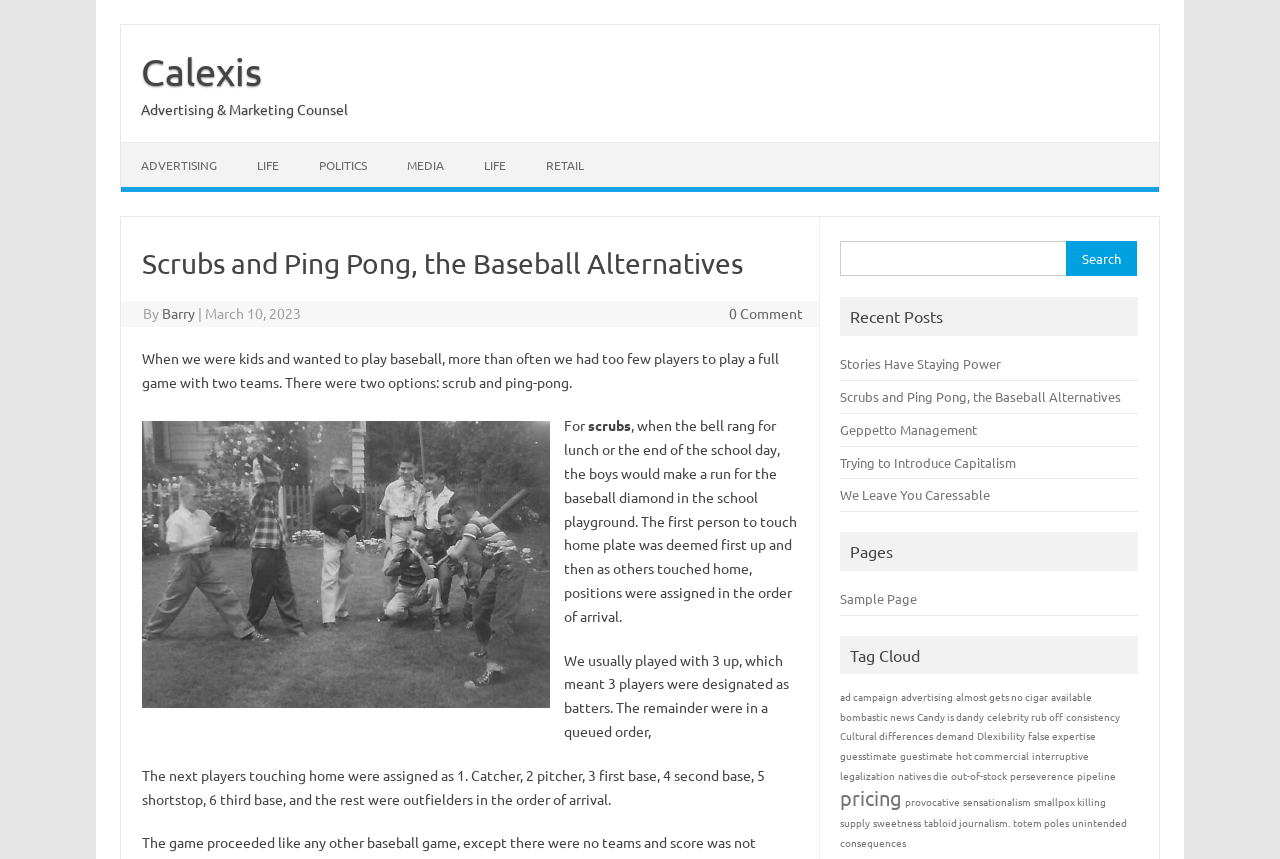What is the order of arrival for assigning positions in the game?
From the details in the image, provide a complete and detailed answer to the question.

The order of arrival for assigning positions in the game can be found in the main content section of the webpage, which states 'The next players touching home were assigned as 1. Catcher, 2 pitcher, 3 first base, 4 second base, 5 shortstop, 6 third base, and the rest were outfielders in the order of arrival.'